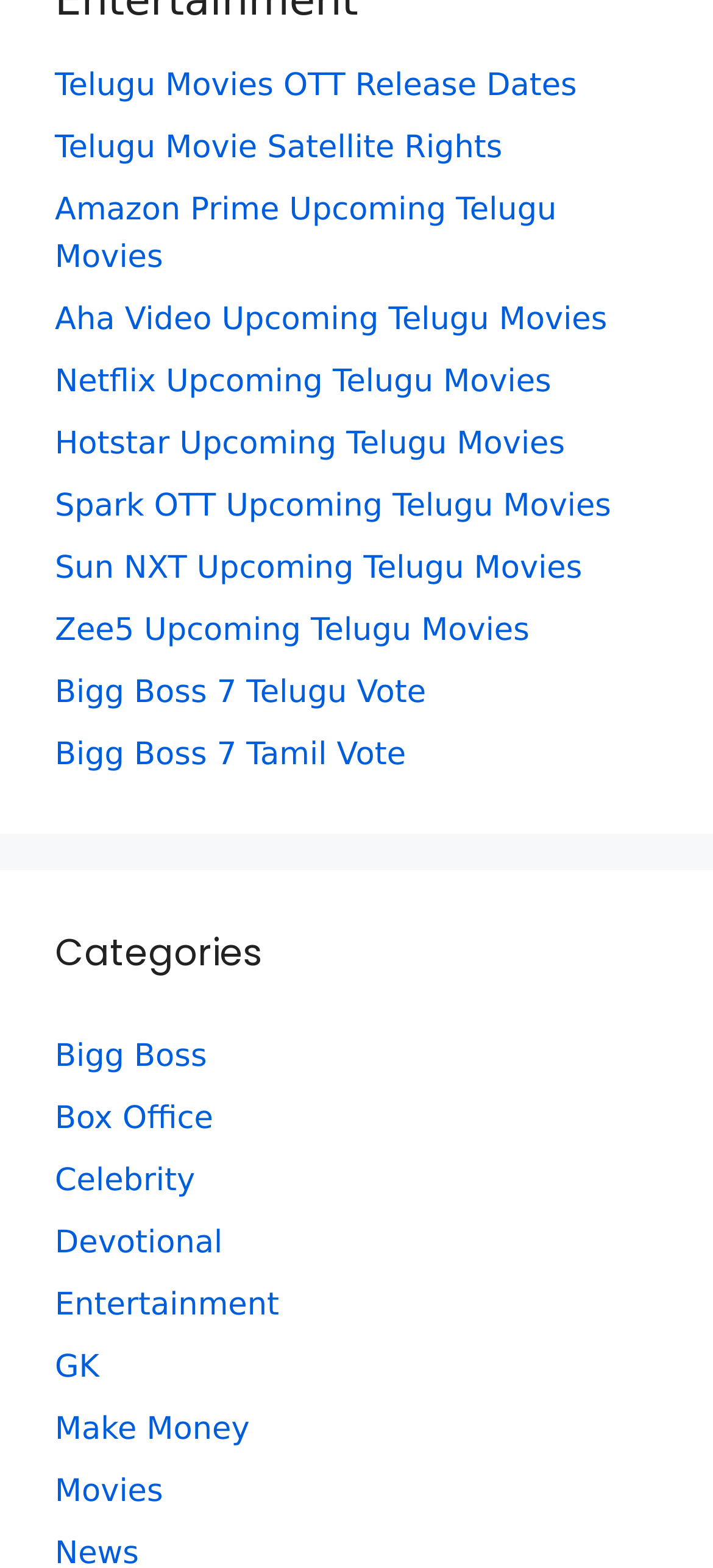Provide the bounding box coordinates of the HTML element described as: "Netflix Upcoming Telugu Movies". The bounding box coordinates should be four float numbers between 0 and 1, i.e., [left, top, right, bottom].

[0.077, 0.232, 0.773, 0.255]